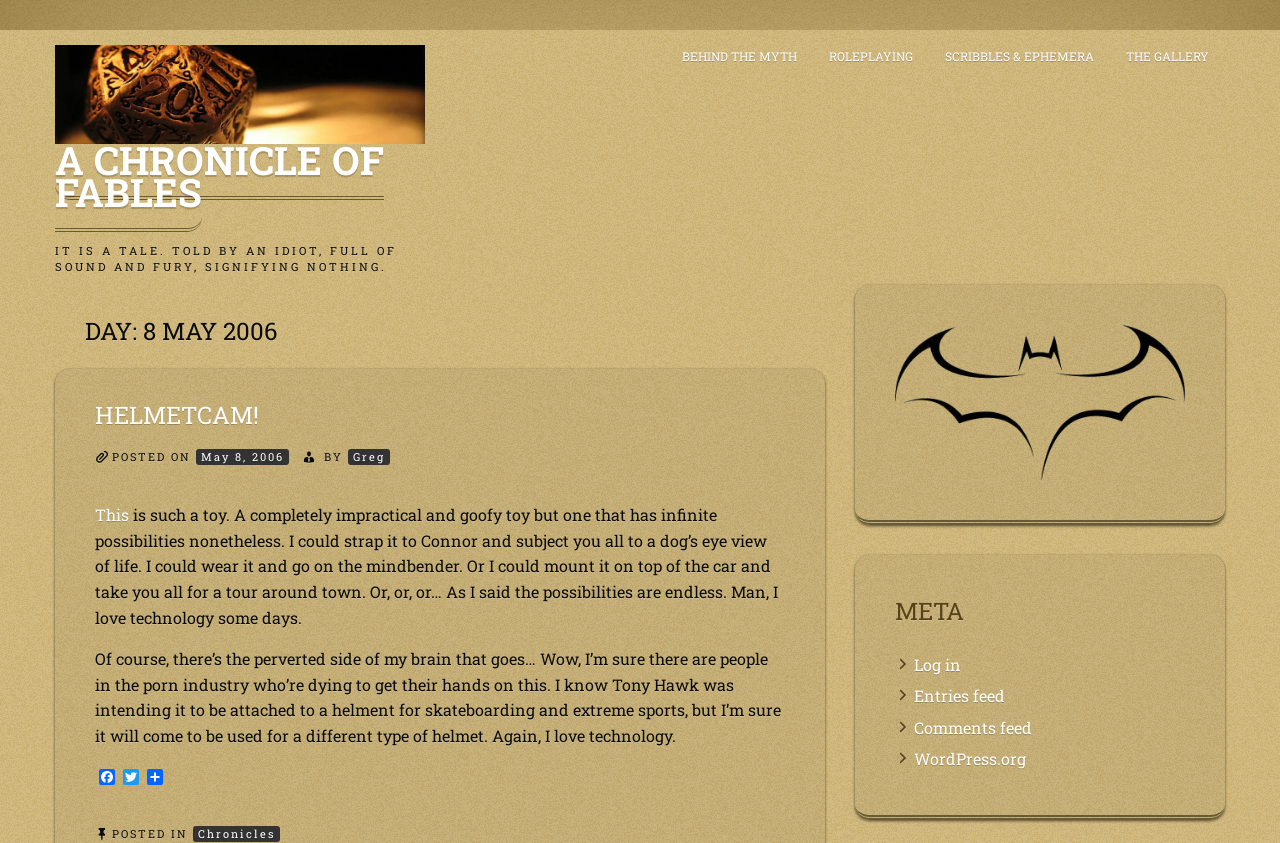Determine the bounding box coordinates for the clickable element required to fulfill the instruction: "read about the evolution of latex apparel". Provide the coordinates as four float numbers between 0 and 1, i.e., [left, top, right, bottom].

None